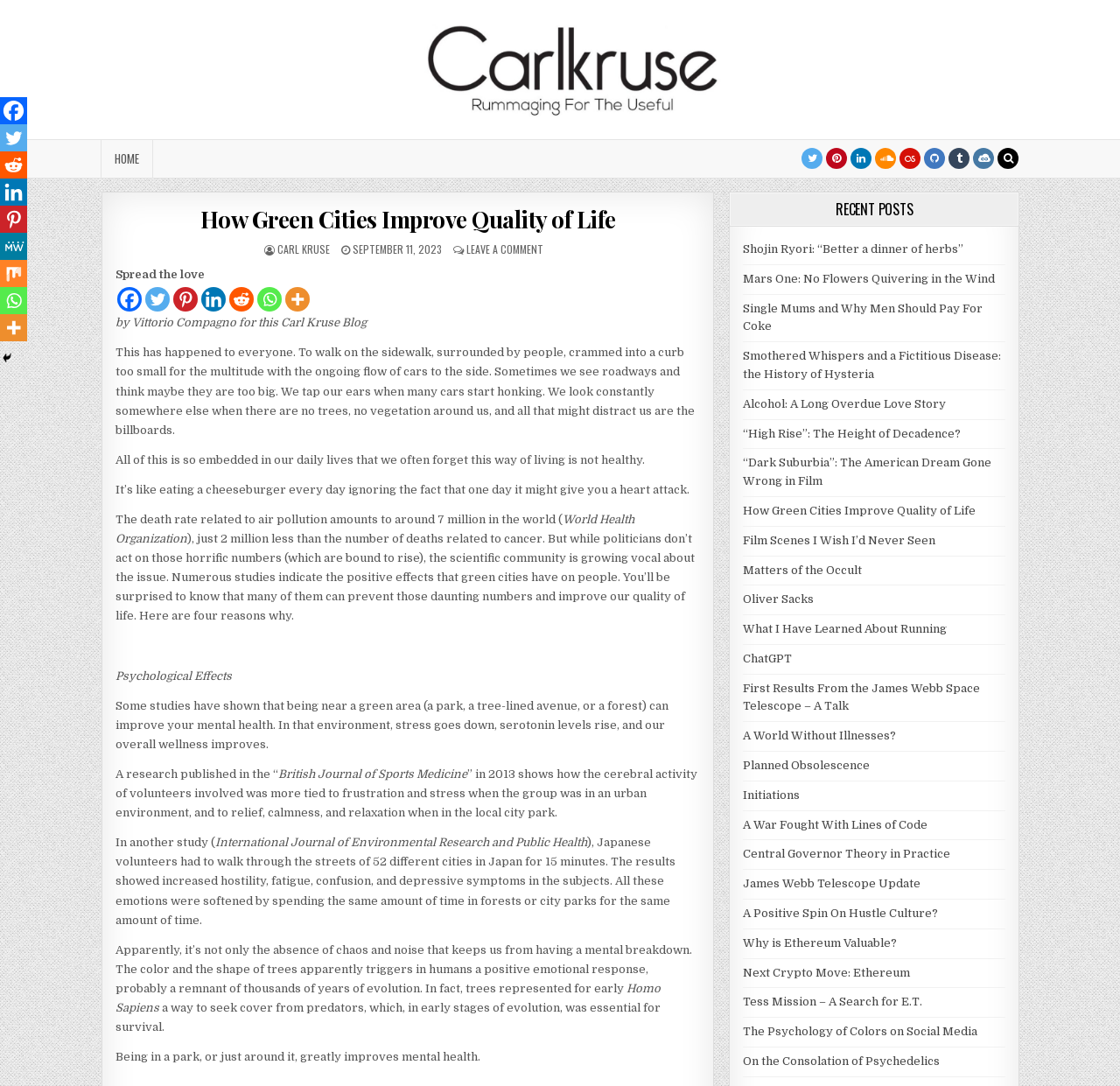Extract the main title from the webpage and generate its text.

How Green Cities Improve Quality of Life